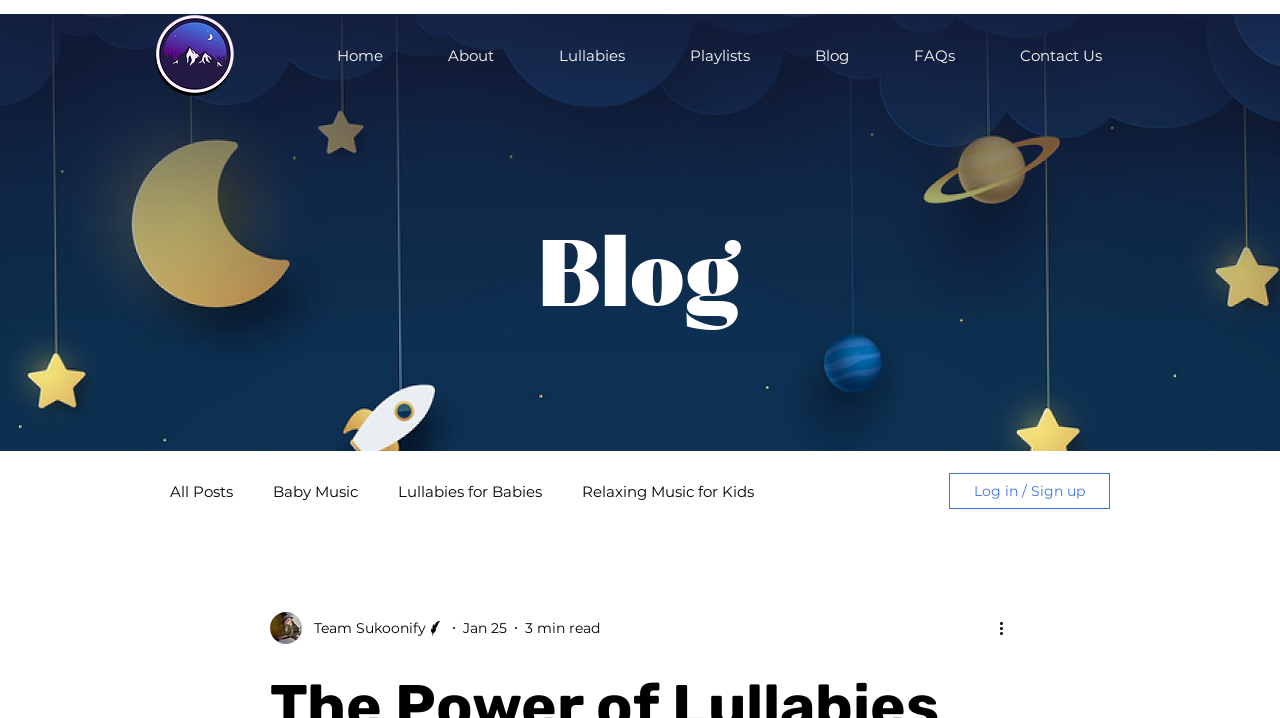Answer the question below using just one word or a short phrase: 
What is the topic of the current blog post?

Lullabies and Music